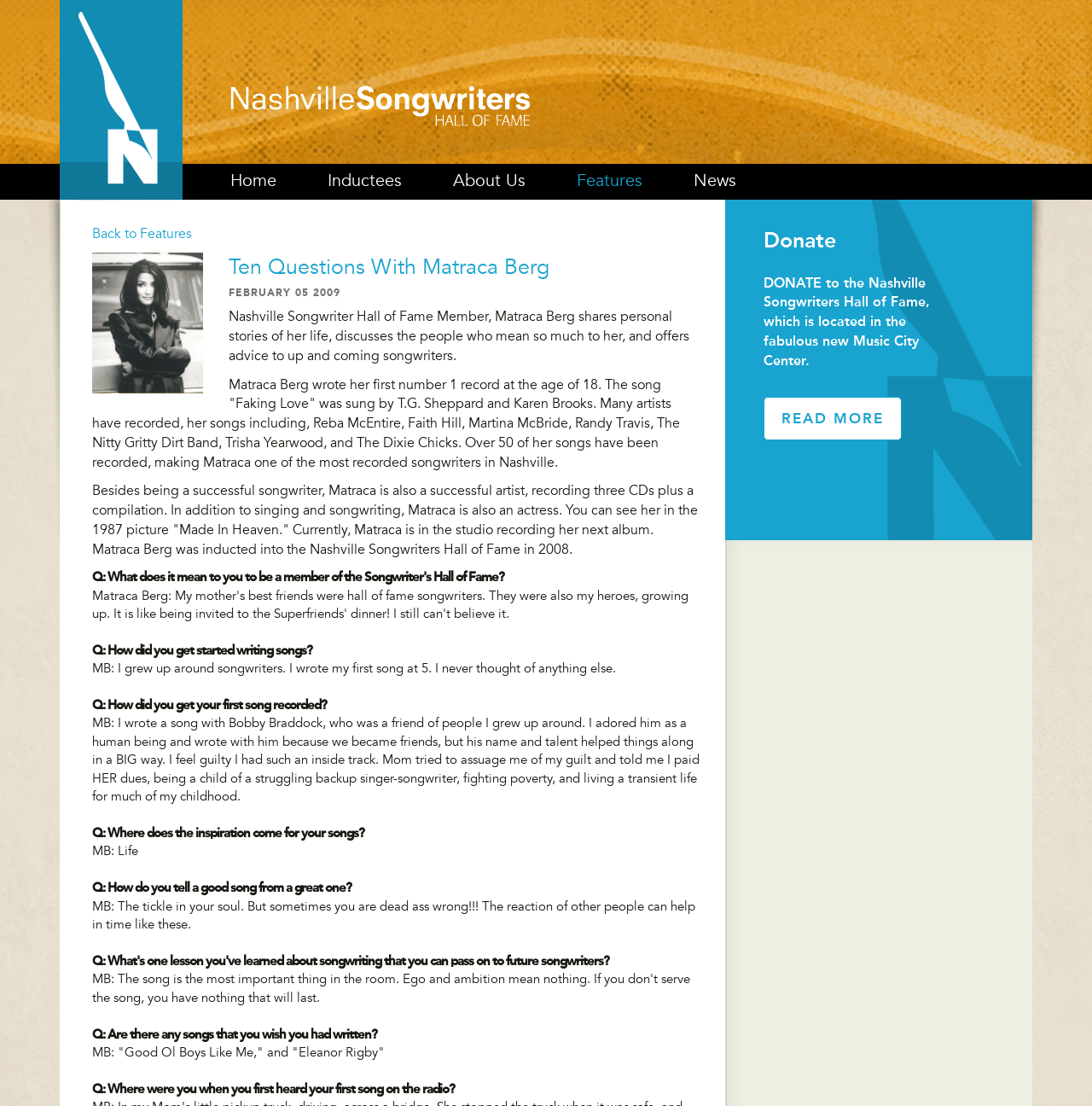Please give a short response to the question using one word or a phrase:
What is the title of the song that Matraca Berg wrote at the age of 18?

Faking Love